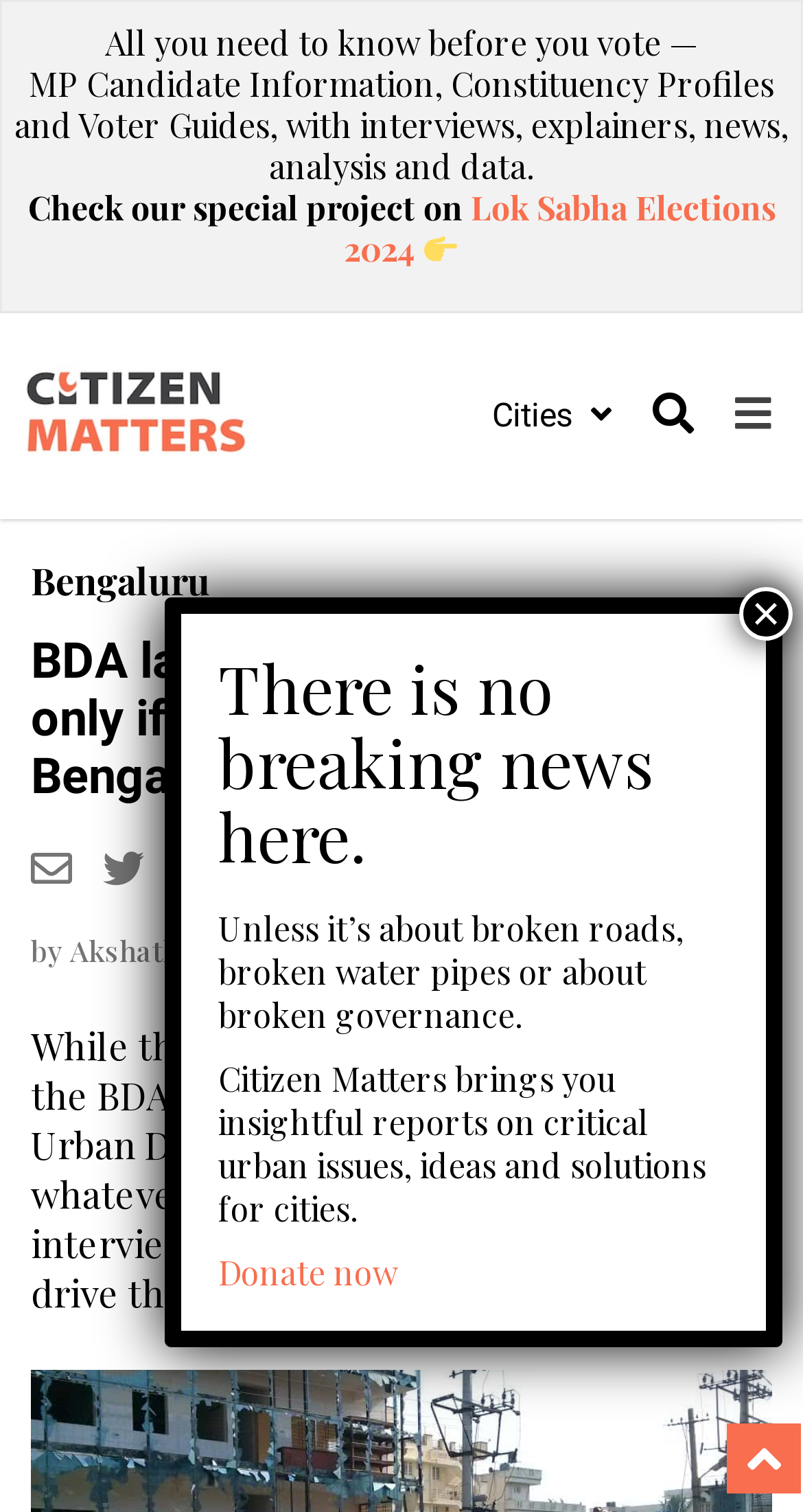Identify the bounding box for the UI element specified in this description: "parent_node: Cities". The coordinates must be four float numbers between 0 and 1, formatted as [left, top, right, bottom].

[0.015, 0.239, 0.323, 0.311]